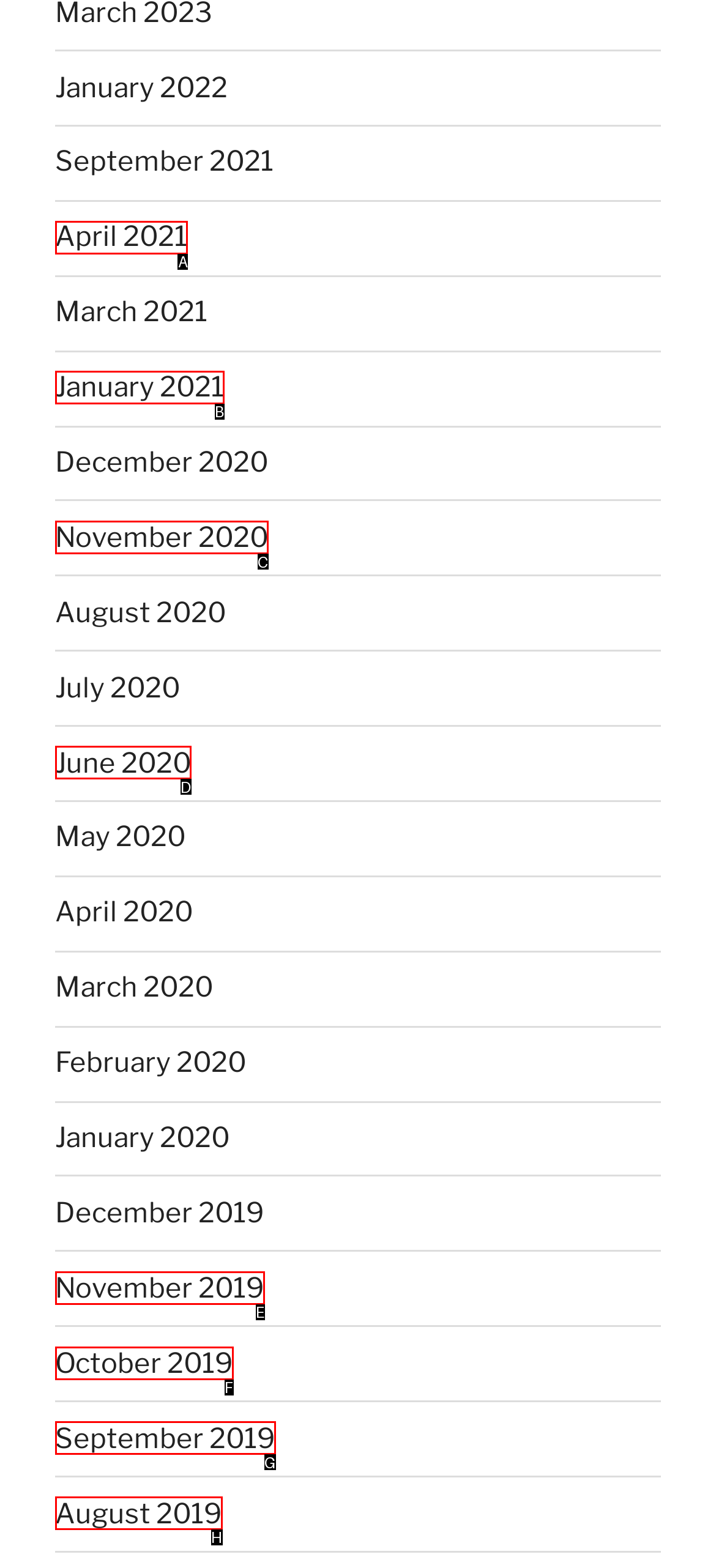Point out the HTML element I should click to achieve the following: browse April 2021 Reply with the letter of the selected element.

A